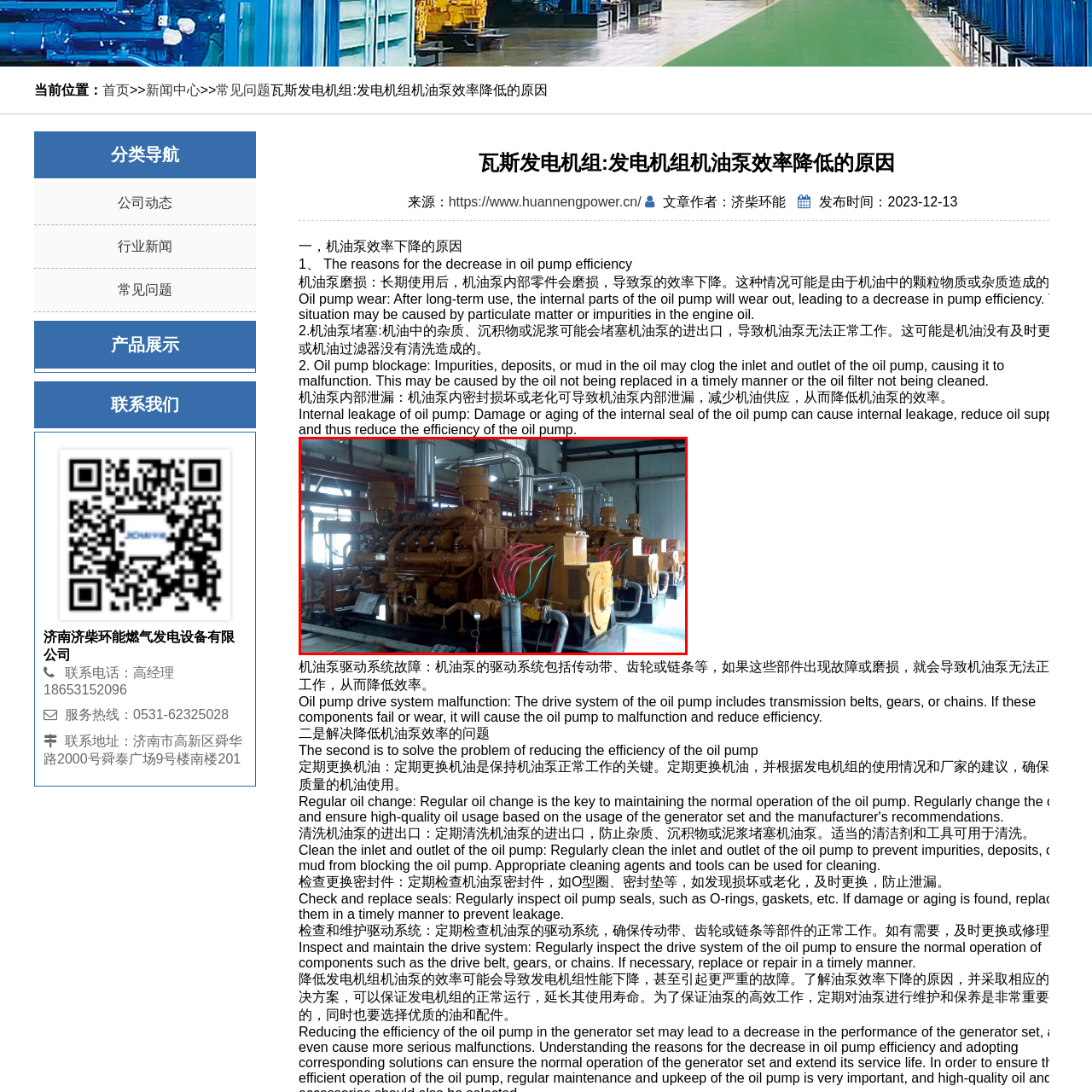Offer a complete and descriptive caption for the image marked by the red box.

The image depicts a series of gas generator sets, prominently featuring multiple engines arranged in a row. Each engine is painted in a distinct yellow hue, highlighting its robust construction. The generator sets are installed within an industrial facility, evident from the steel framework and high ceilings surrounding them. 

Pipes and wiring are visible, indicating the connection of these engines to essential systems for fuel and exhaust management. This setup is likely part of an energy production facility, focusing on power generation through gas, which is a cleaner alternative compared to traditional fossil fuels. The image captures the intricate design and engineering involved in modern generator systems, emphasizing their role in efficient energy production.